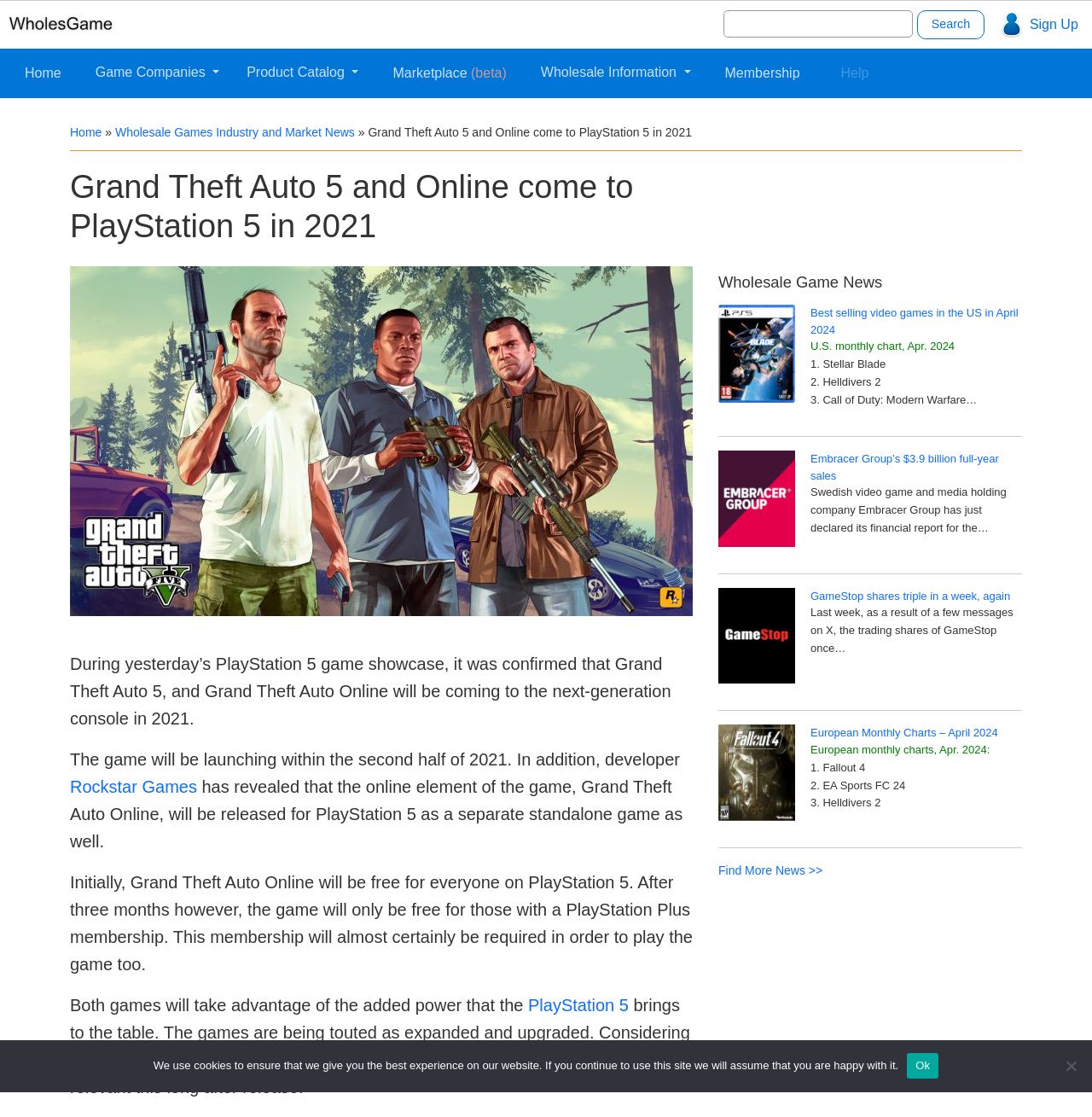Look at the image and give a detailed response to the following question: What is the category of the news article 'Best selling video games in the US in April 2024'?

The news article 'Best selling video games in the US in April 2024' is located under the heading 'Wholesale Game News' with a bounding box coordinate of [0.658, 0.245, 0.936, 0.261], indicating that it belongs to the category of Wholesale Game News.